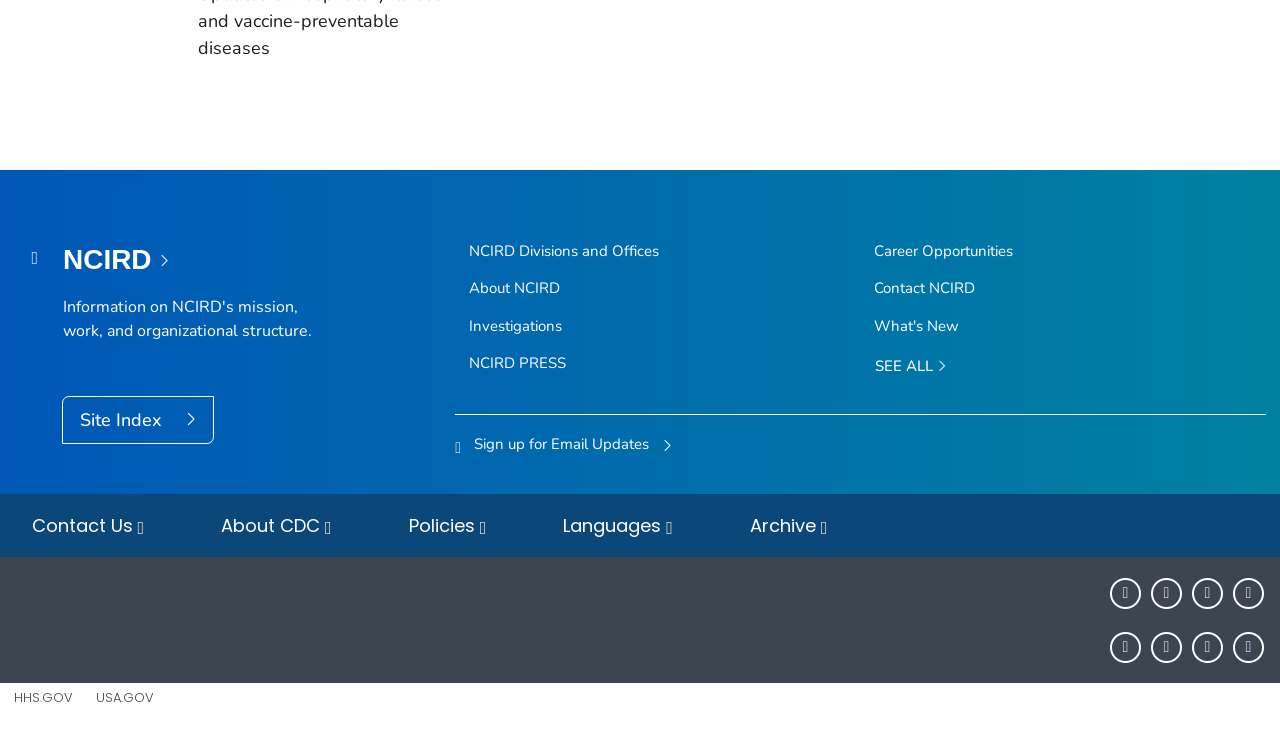Determine the bounding box coordinates of the clickable region to execute the instruction: "Click NCIRD link". The coordinates should be four float numbers between 0 and 1, denoted as [left, top, right, bottom].

[0.049, 0.326, 0.132, 0.368]